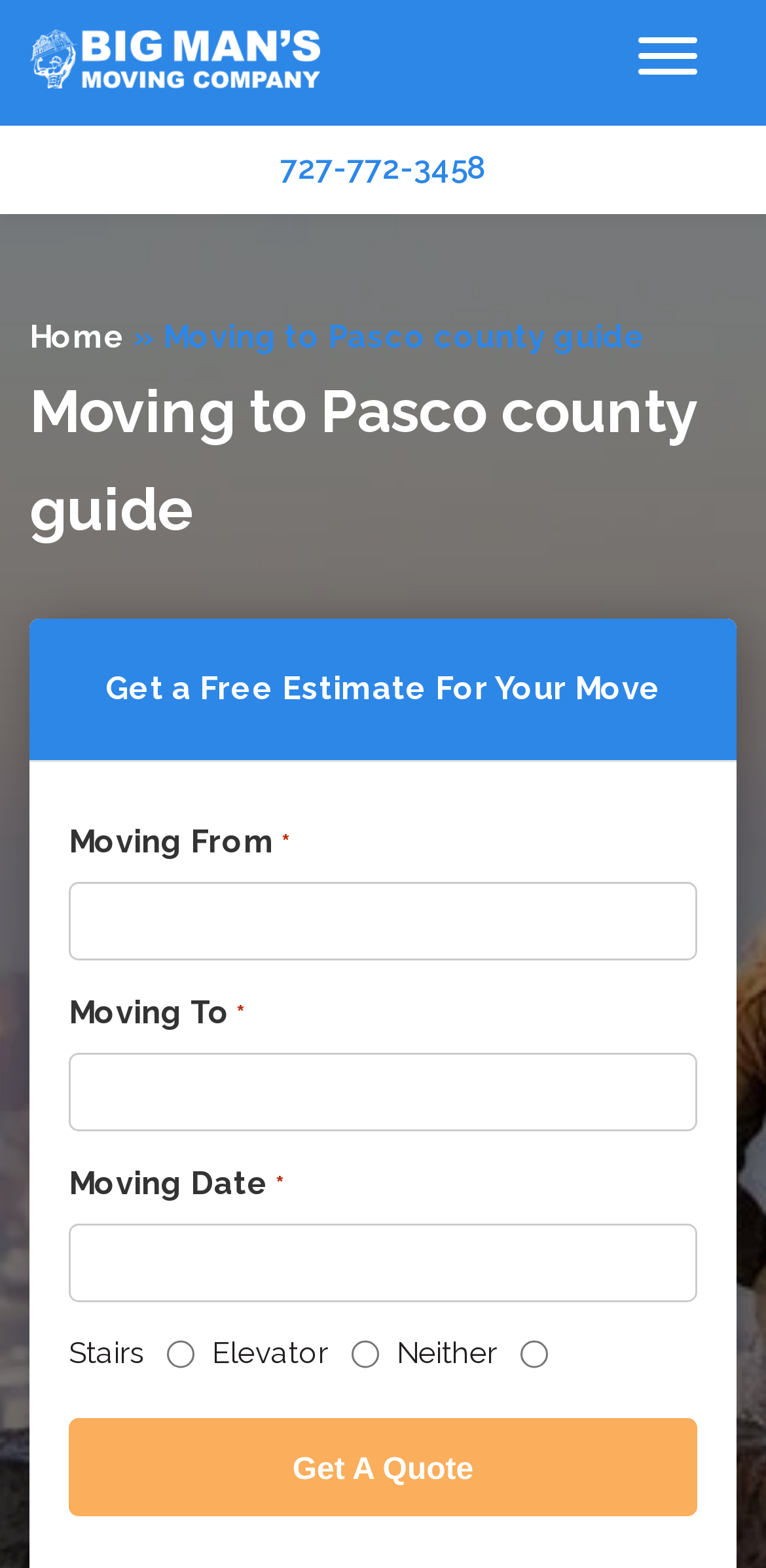Please provide the bounding box coordinate of the region that matches the element description: 727-772-3458. Coordinates should be in the format (top-left x, top-left y, bottom-right x, bottom-right y) and all values should be between 0 and 1.

[0.0, 0.08, 1.0, 0.137]